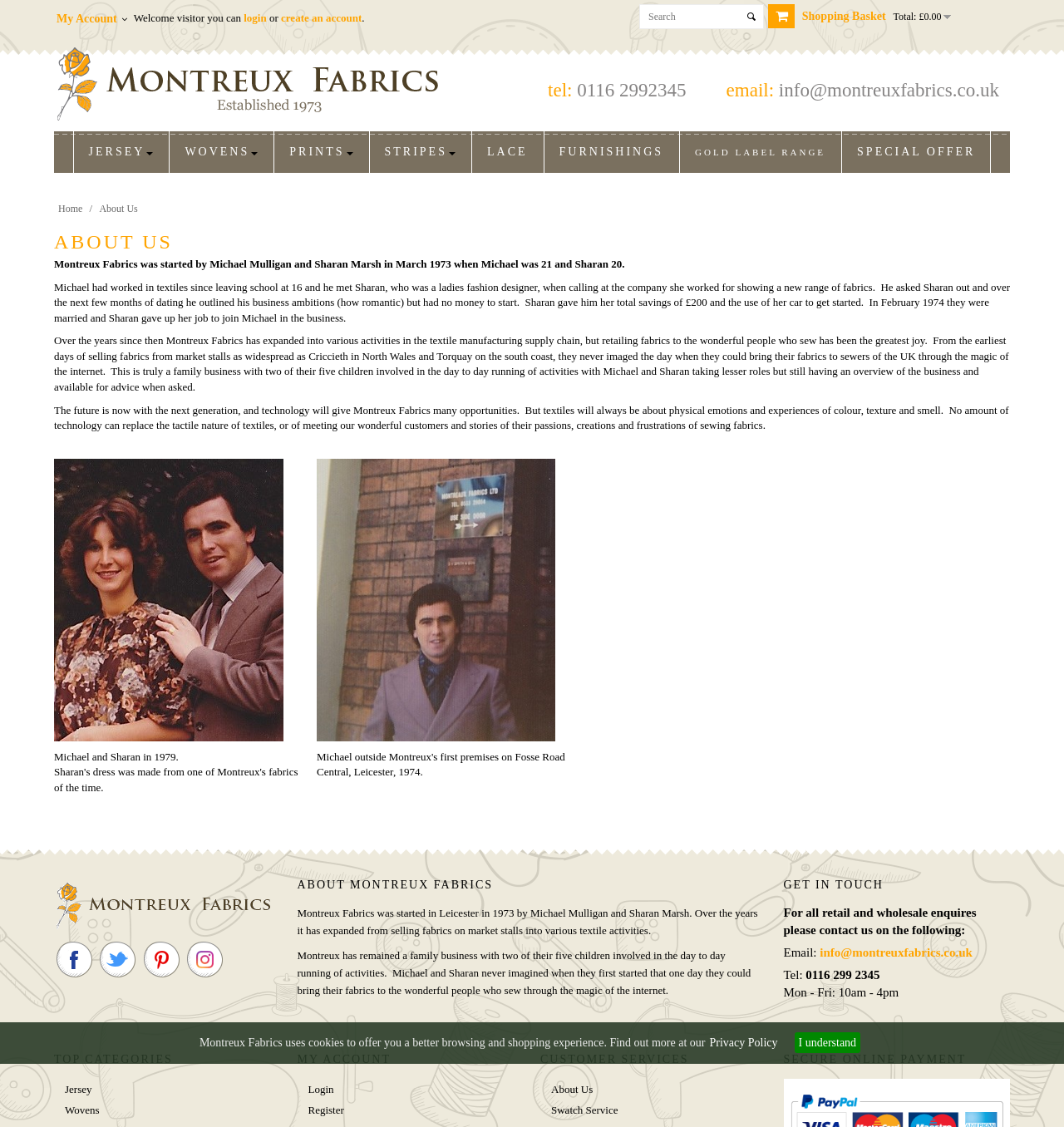Please identify the coordinates of the bounding box for the clickable region that will accomplish this instruction: "Search for fabrics".

[0.601, 0.004, 0.718, 0.026]